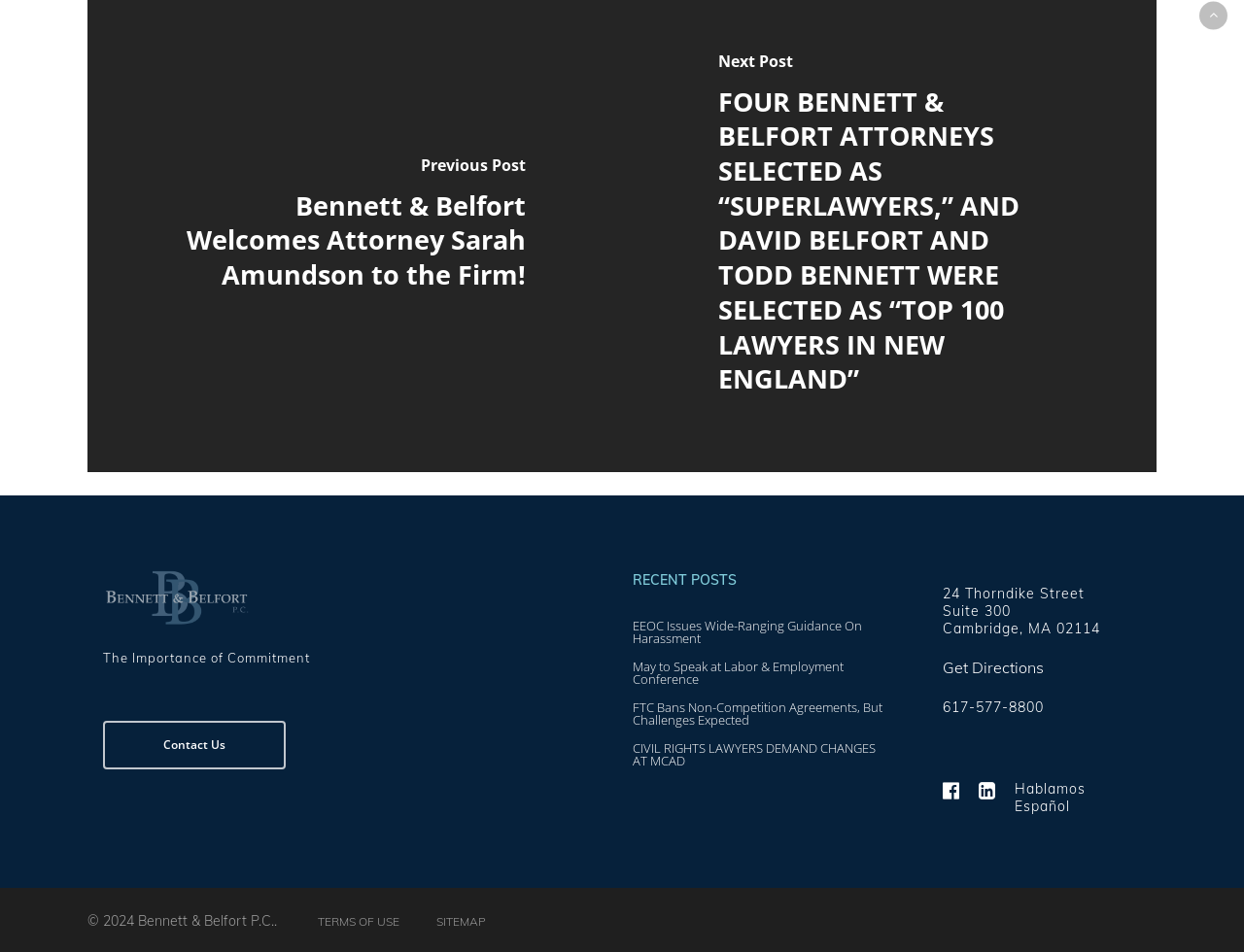Can you specify the bounding box coordinates of the area that needs to be clicked to fulfill the following instruction: "View 'EEOC Issues Wide-Ranging Guidance On Harassment'"?

[0.509, 0.651, 0.711, 0.677]